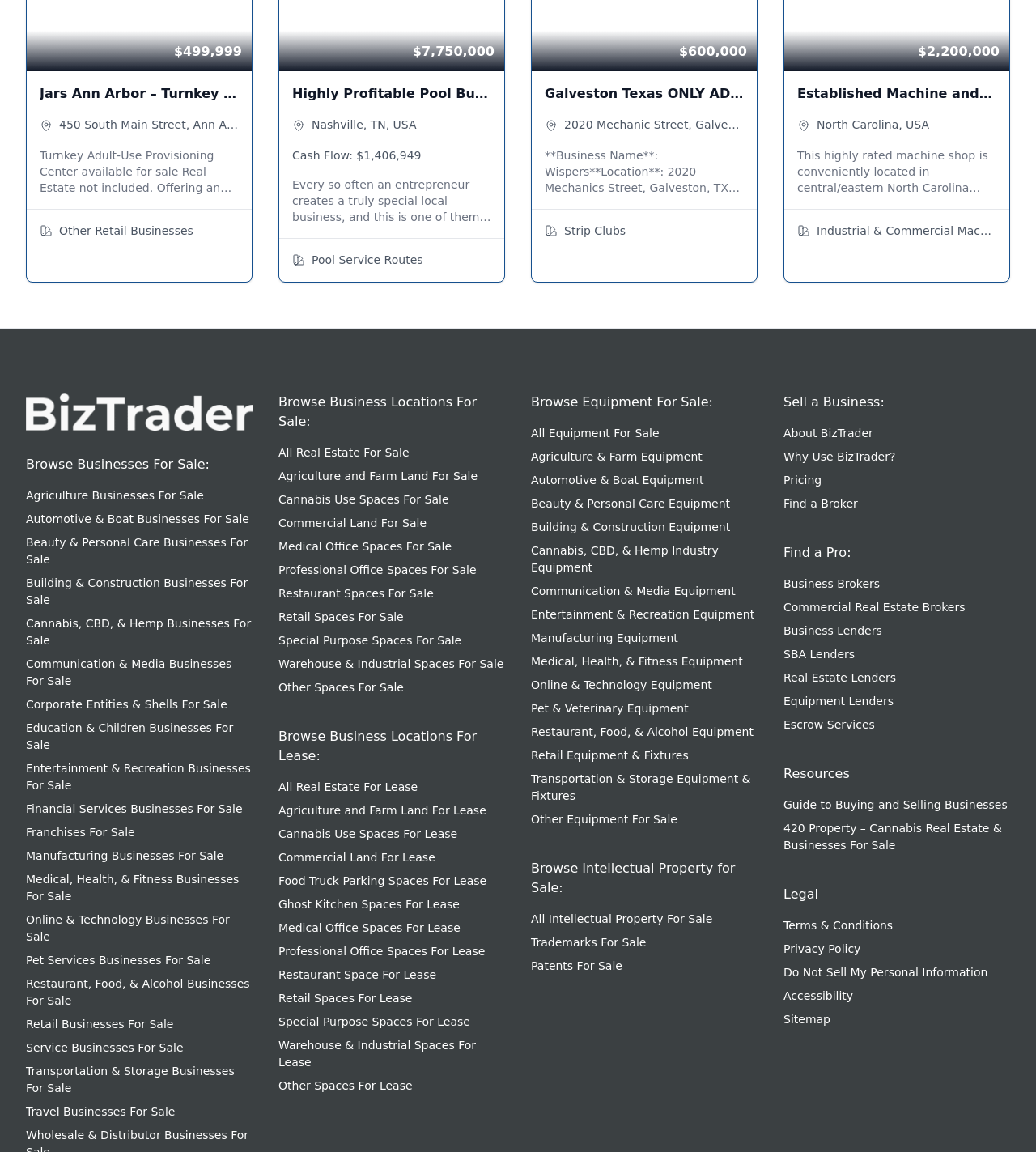What type of business is Wispers?
Using the information from the image, give a concise answer in one word or a short phrase.

Adult Use Club (Pasty)